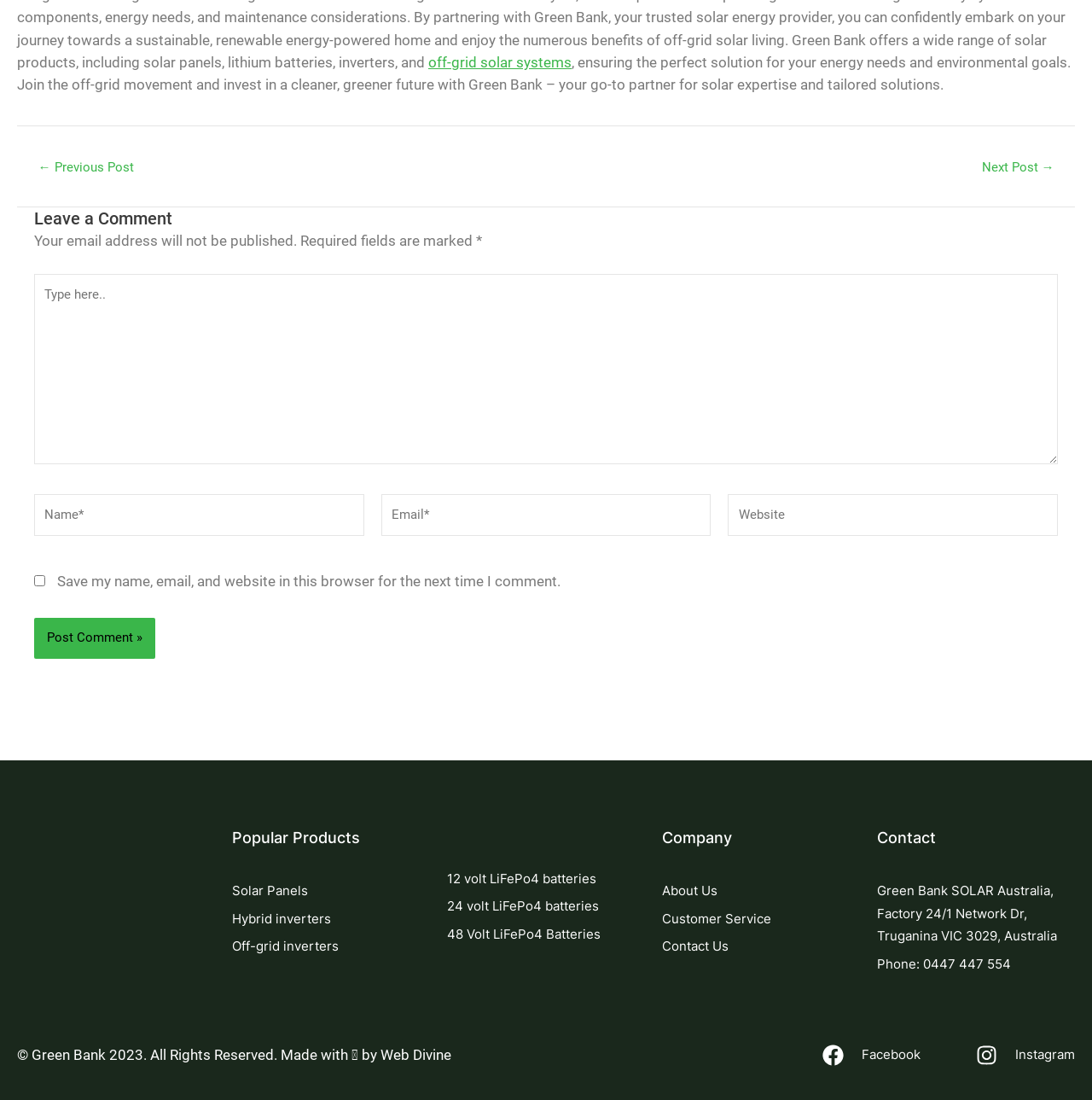What is the company's name?
Please provide a single word or phrase as the answer based on the screenshot.

Green Bank